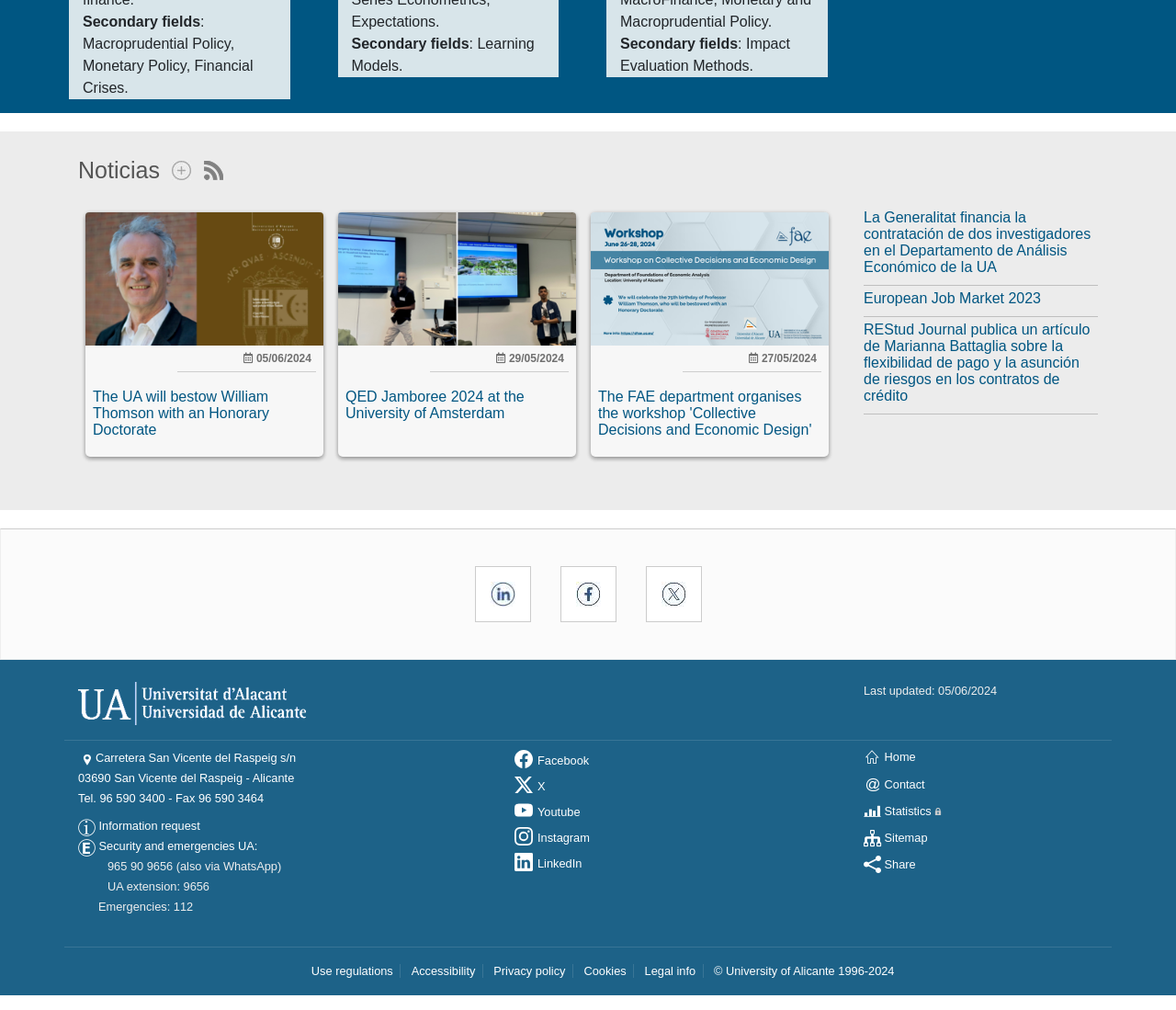Answer succinctly with a single word or phrase:
What is the title of the news section?

Noticias